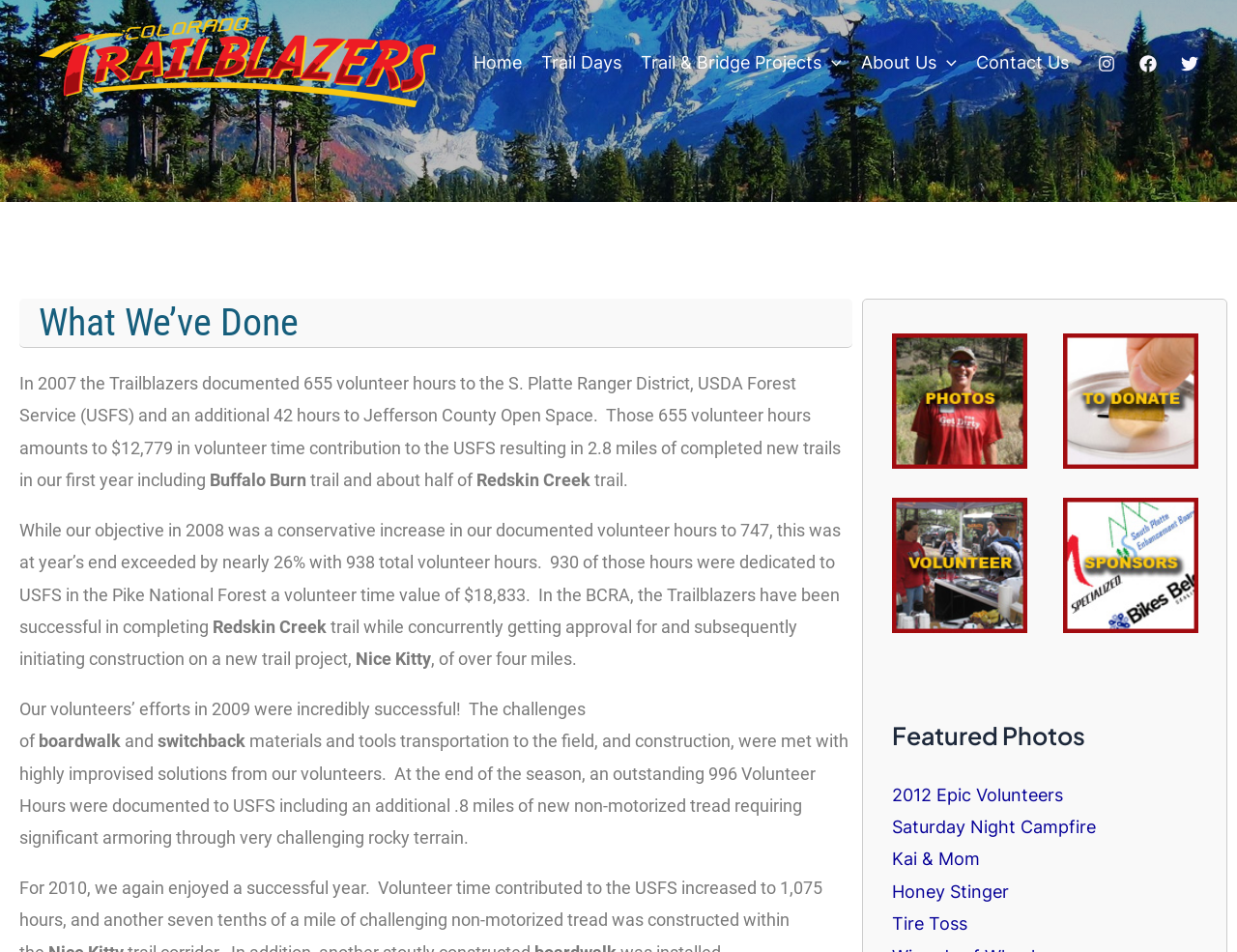Locate the bounding box coordinates of the clickable element to fulfill the following instruction: "Read more about What We’ve Done". Provide the coordinates as four float numbers between 0 and 1 in the format [left, top, right, bottom].

[0.016, 0.314, 0.689, 0.365]